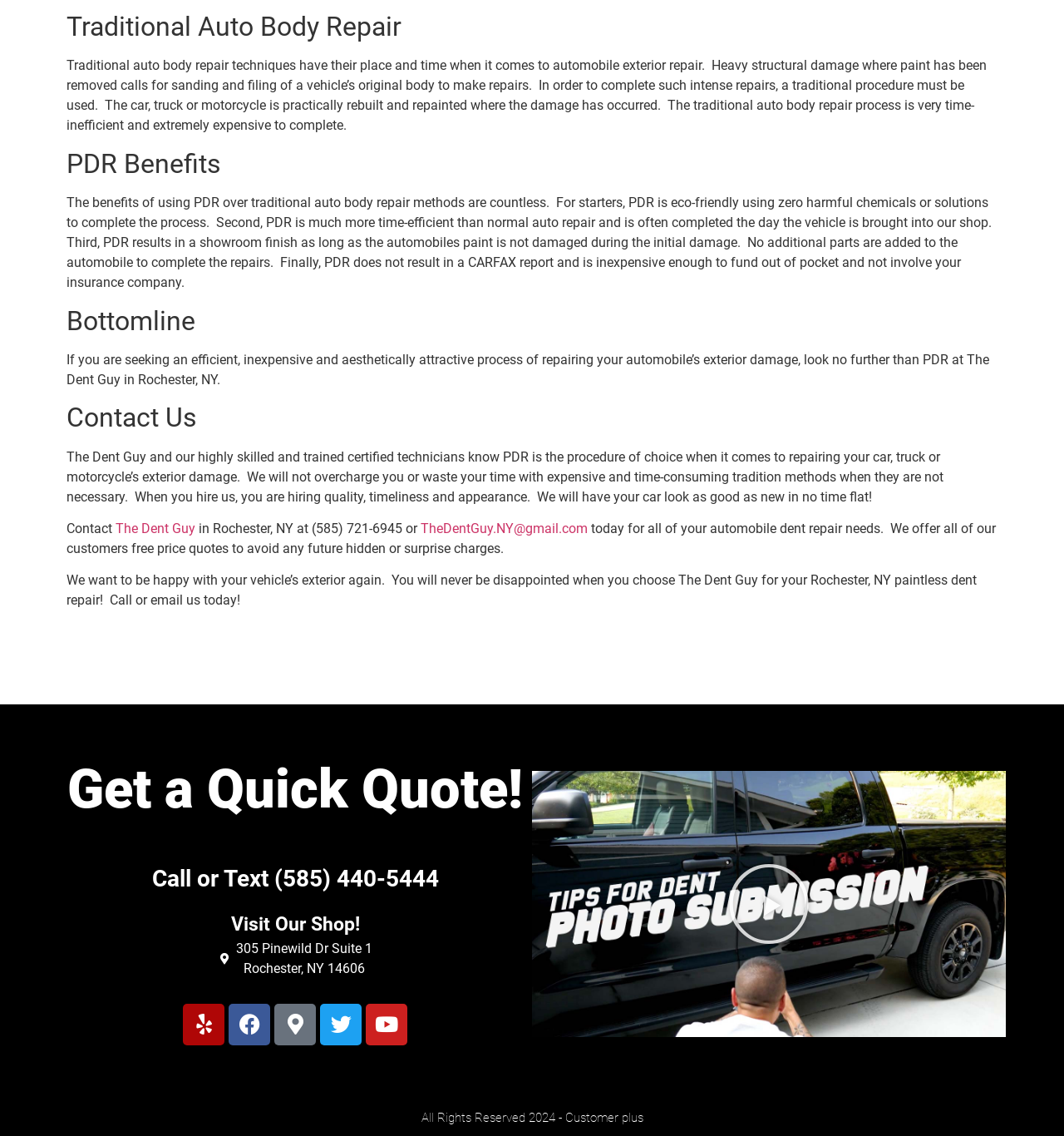From the given element description: "Play Video", find the bounding box for the UI element. Provide the coordinates as four float numbers between 0 and 1, in the order [left, top, right, bottom].

[0.684, 0.759, 0.762, 0.832]